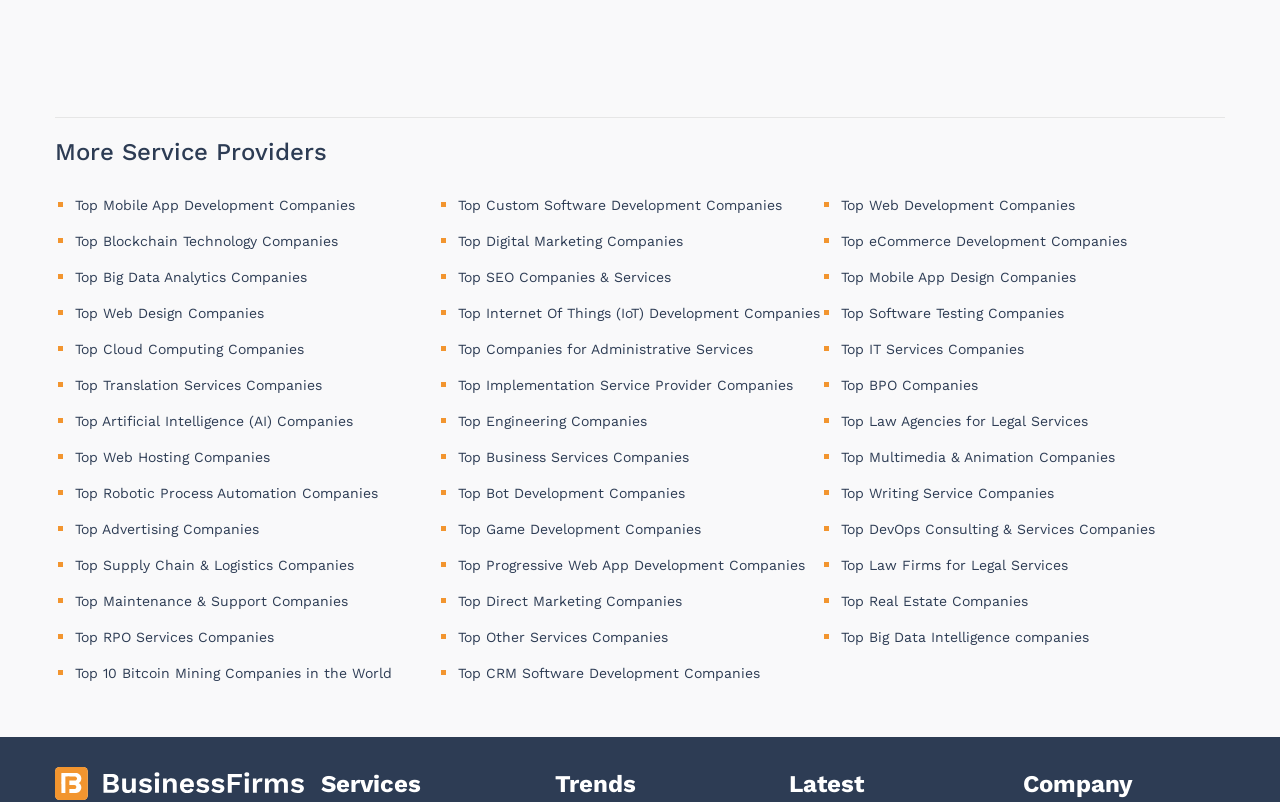How many types of companies are listed?
Carefully analyze the image and provide a thorough answer to the question.

I counted the number of links on the webpage, and there are 23 different types of companies listed, including 'Top Mobile App Development Companies', 'Top Custom Software Development Companies', 'Top Web Development Companies', and so on.